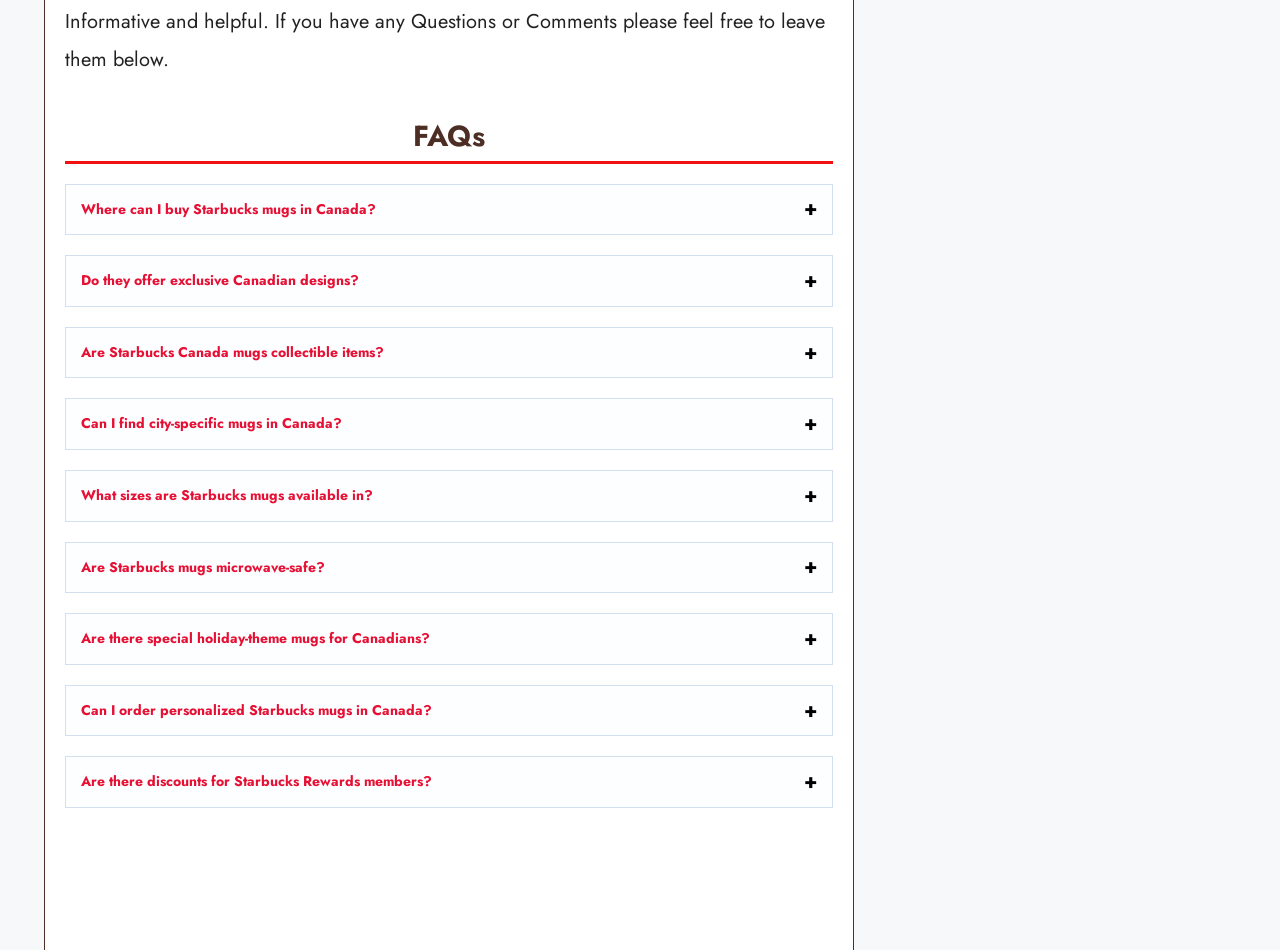Specify the bounding box coordinates of the area that needs to be clicked to achieve the following instruction: "Log in".

None